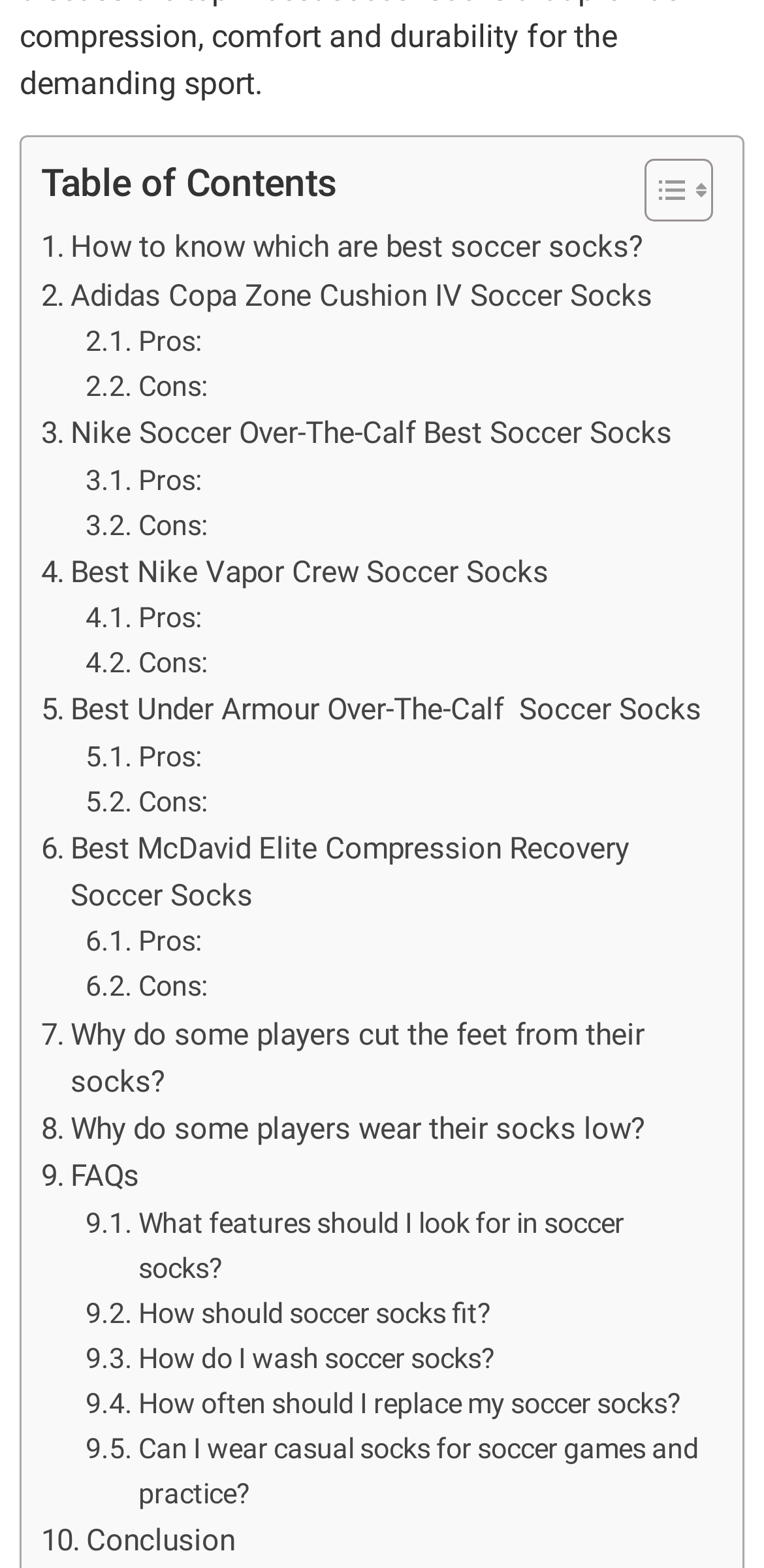Determine the bounding box coordinates of the clickable element to achieve the following action: 'Read the topic 'Synthesizer V Studio Plugin off beat in cubase 13 mixdown''. Provide the coordinates as four float values between 0 and 1, formatted as [left, top, right, bottom].

None